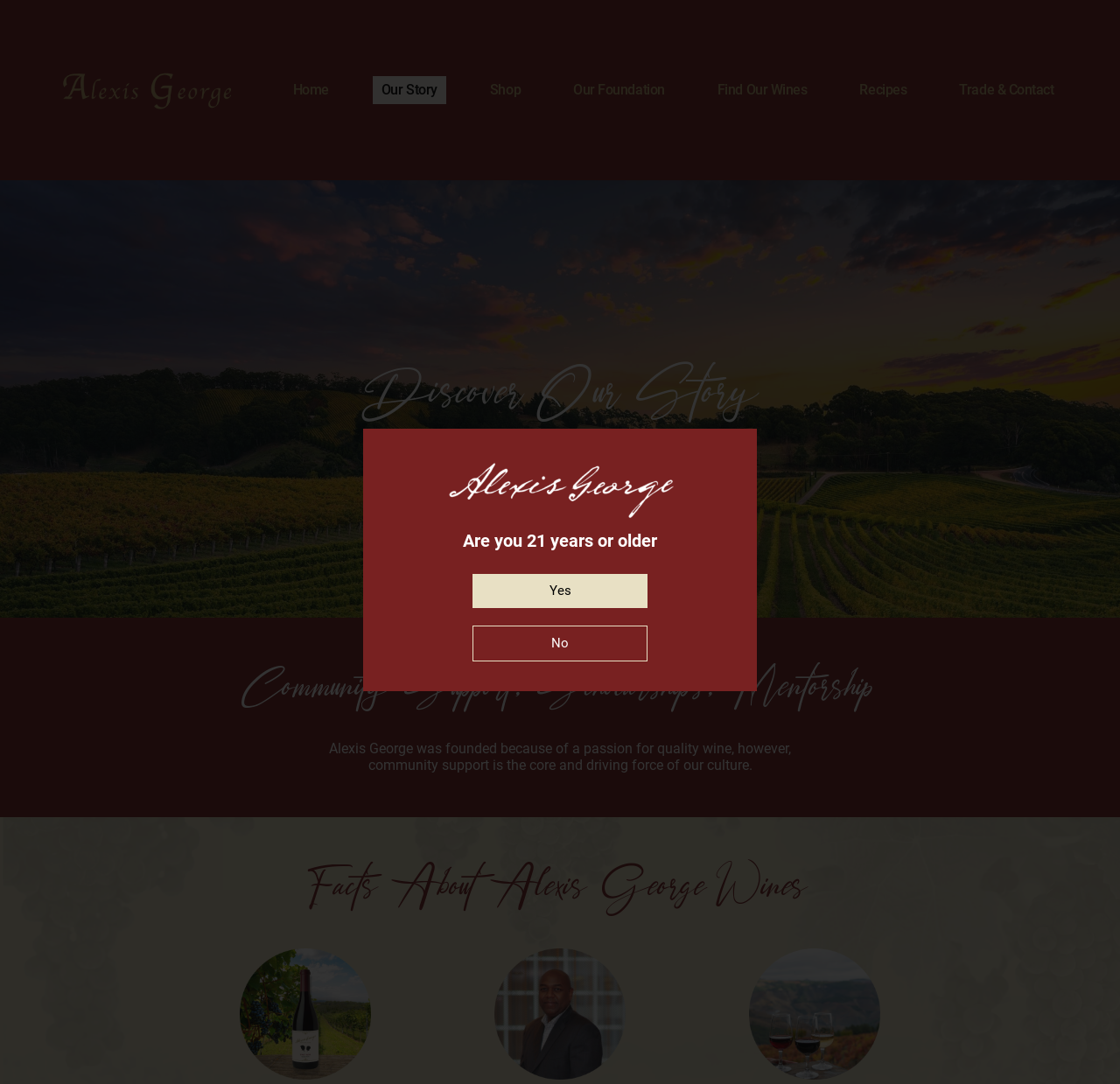Please provide the bounding box coordinates for the UI element as described: "Shop". The coordinates must be four floats between 0 and 1, represented as [left, top, right, bottom].

[0.43, 0.07, 0.473, 0.096]